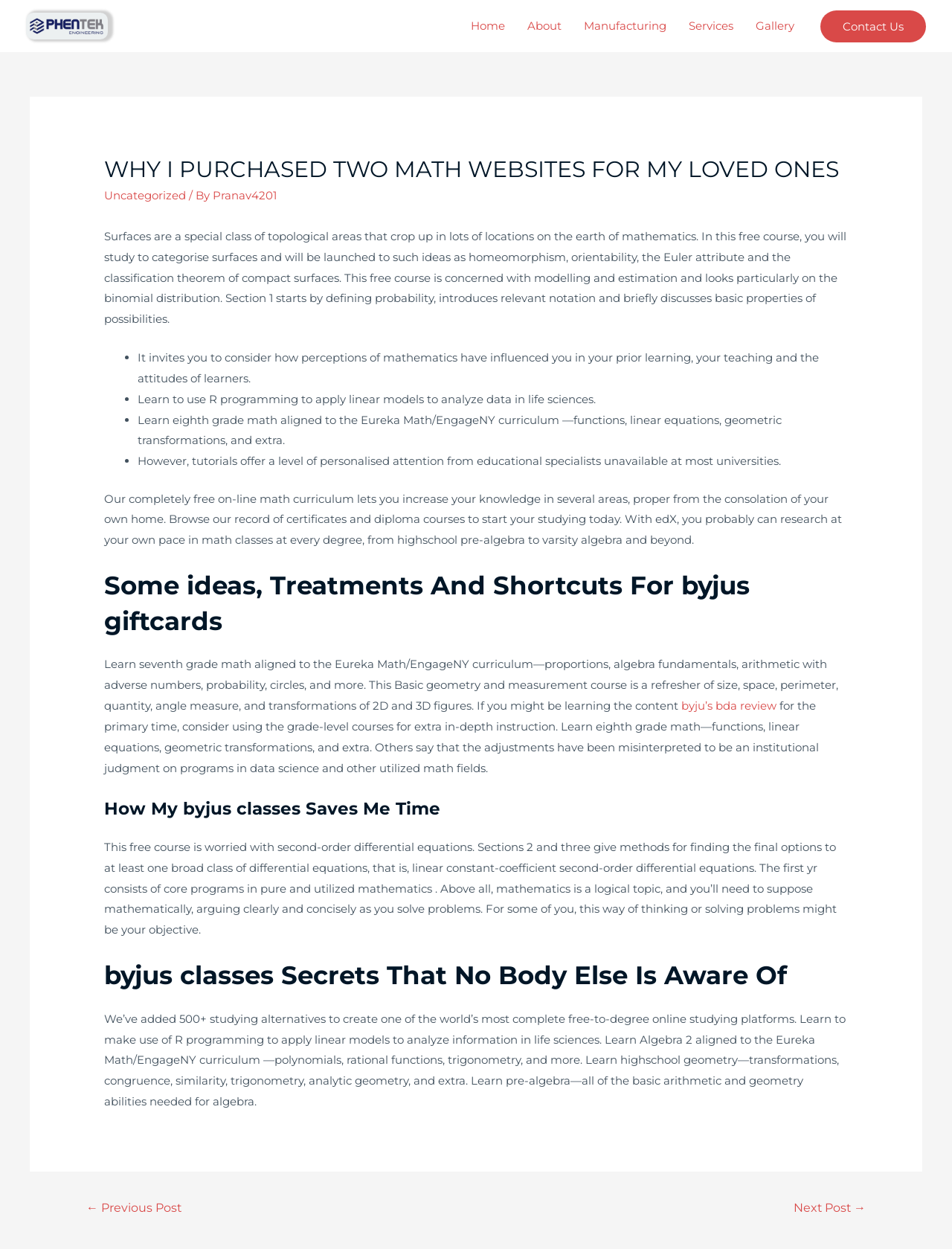Given the element description: "Pranav4201", predict the bounding box coordinates of this UI element. The coordinates must be four float numbers between 0 and 1, given as [left, top, right, bottom].

[0.223, 0.151, 0.291, 0.162]